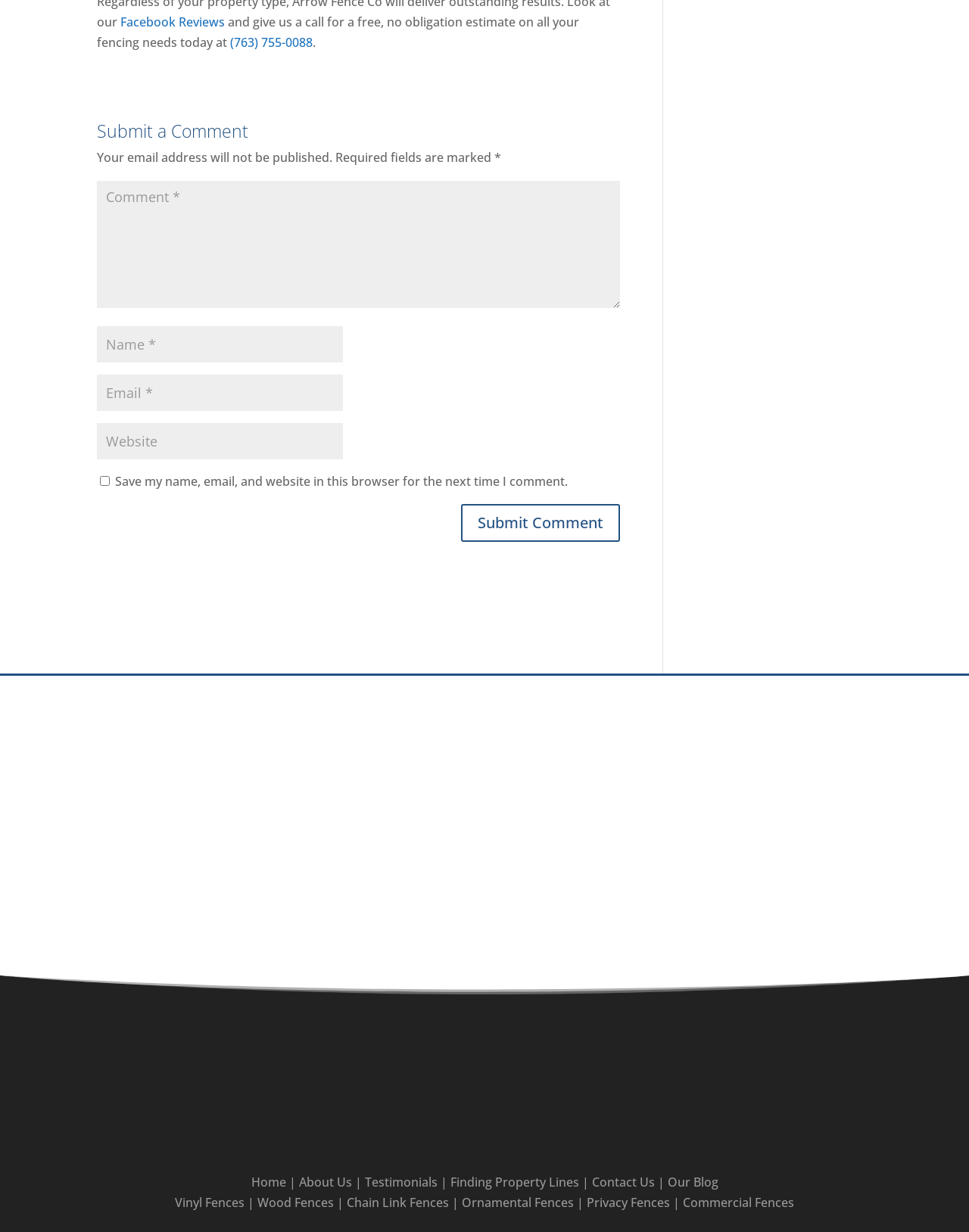Please specify the bounding box coordinates for the clickable region that will help you carry out the instruction: "Click the 'Submit Comment' button".

[0.476, 0.409, 0.64, 0.44]